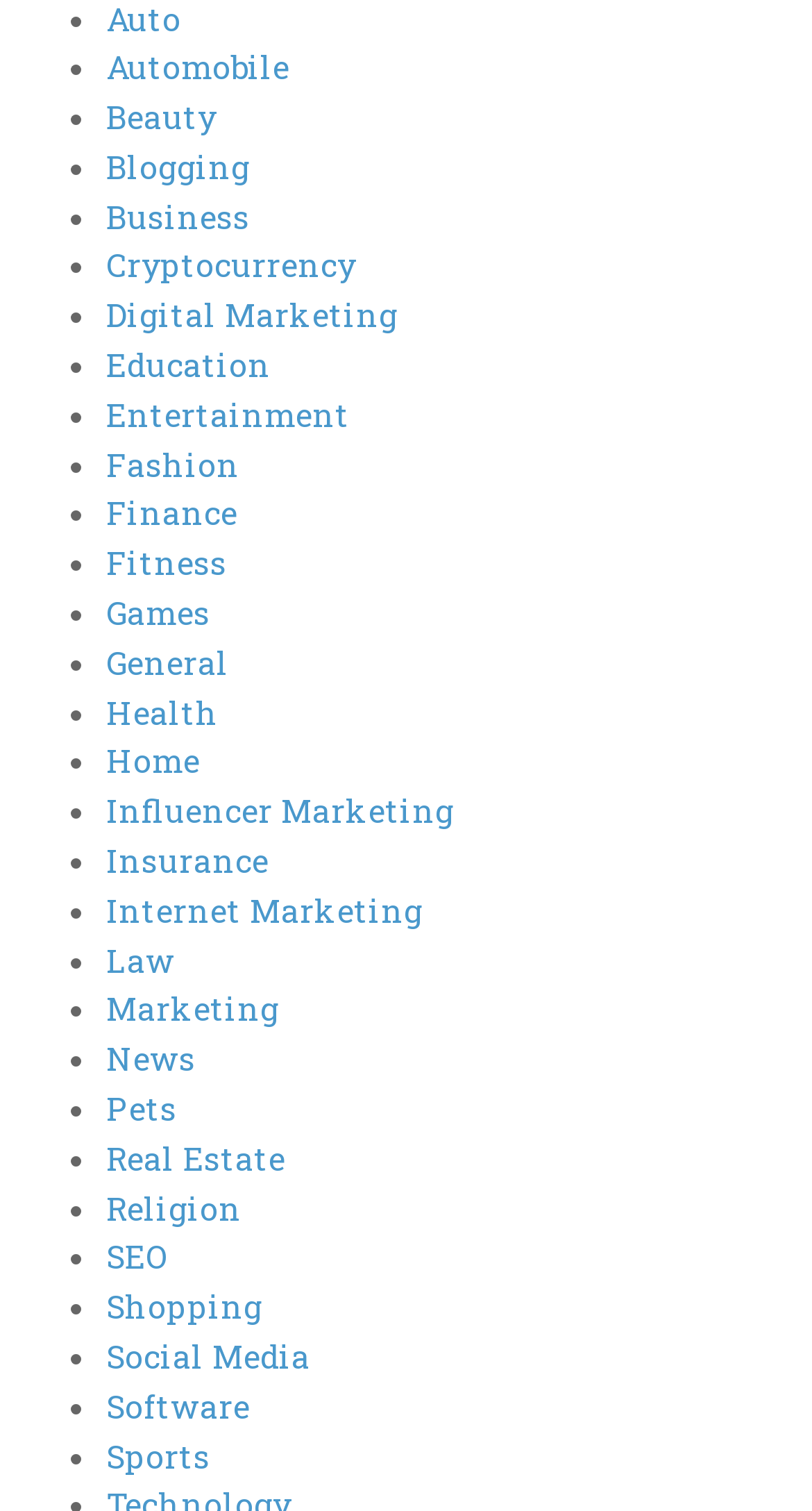How many categories are listed on this webpage?
Using the image provided, answer with just one word or phrase.

40